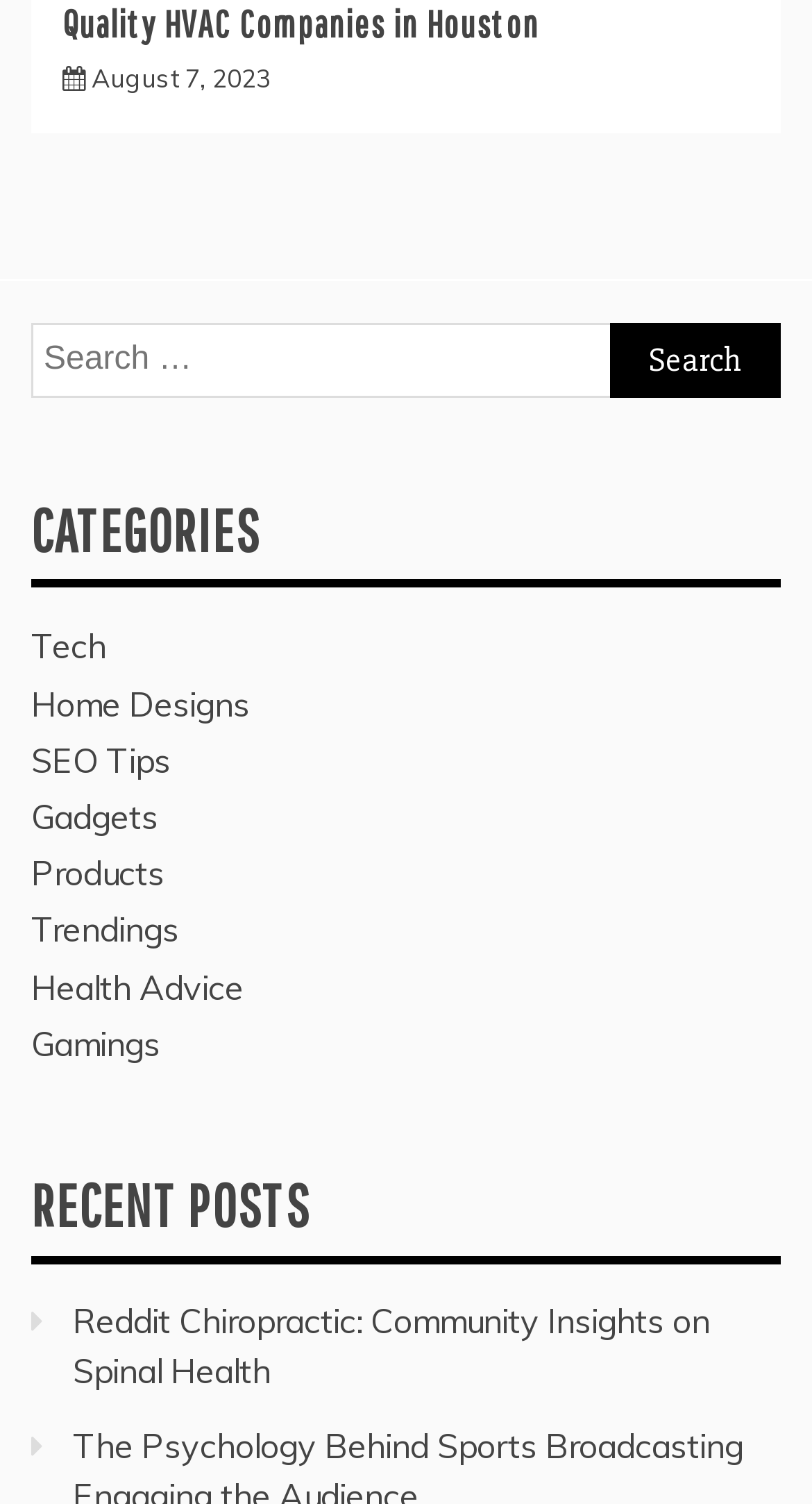Locate the bounding box coordinates of the segment that needs to be clicked to meet this instruction: "View the 'Home Designs' category".

[0.038, 0.454, 0.308, 0.482]